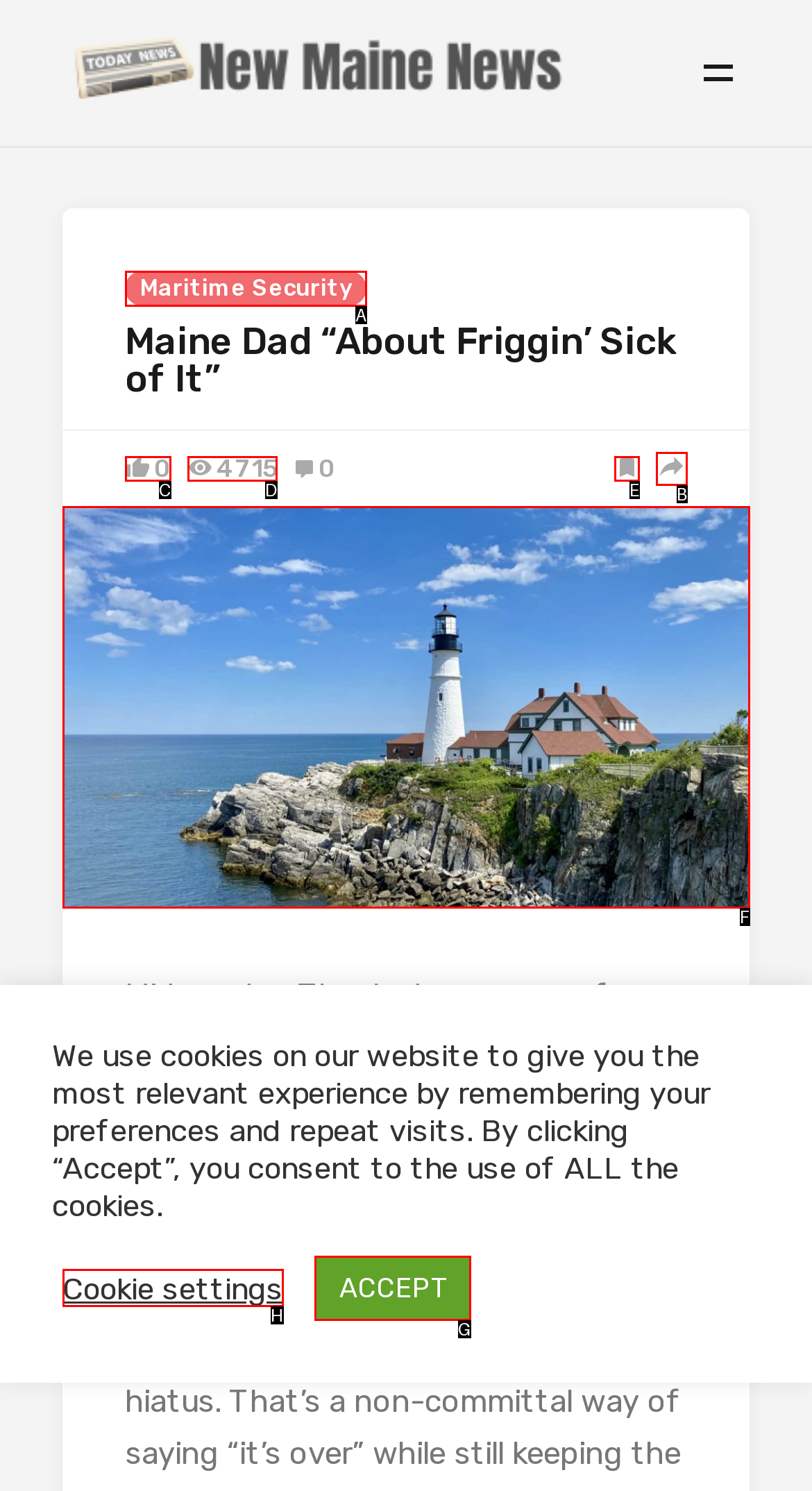Tell me which one HTML element best matches the description: Cookie settings
Answer with the option's letter from the given choices directly.

H